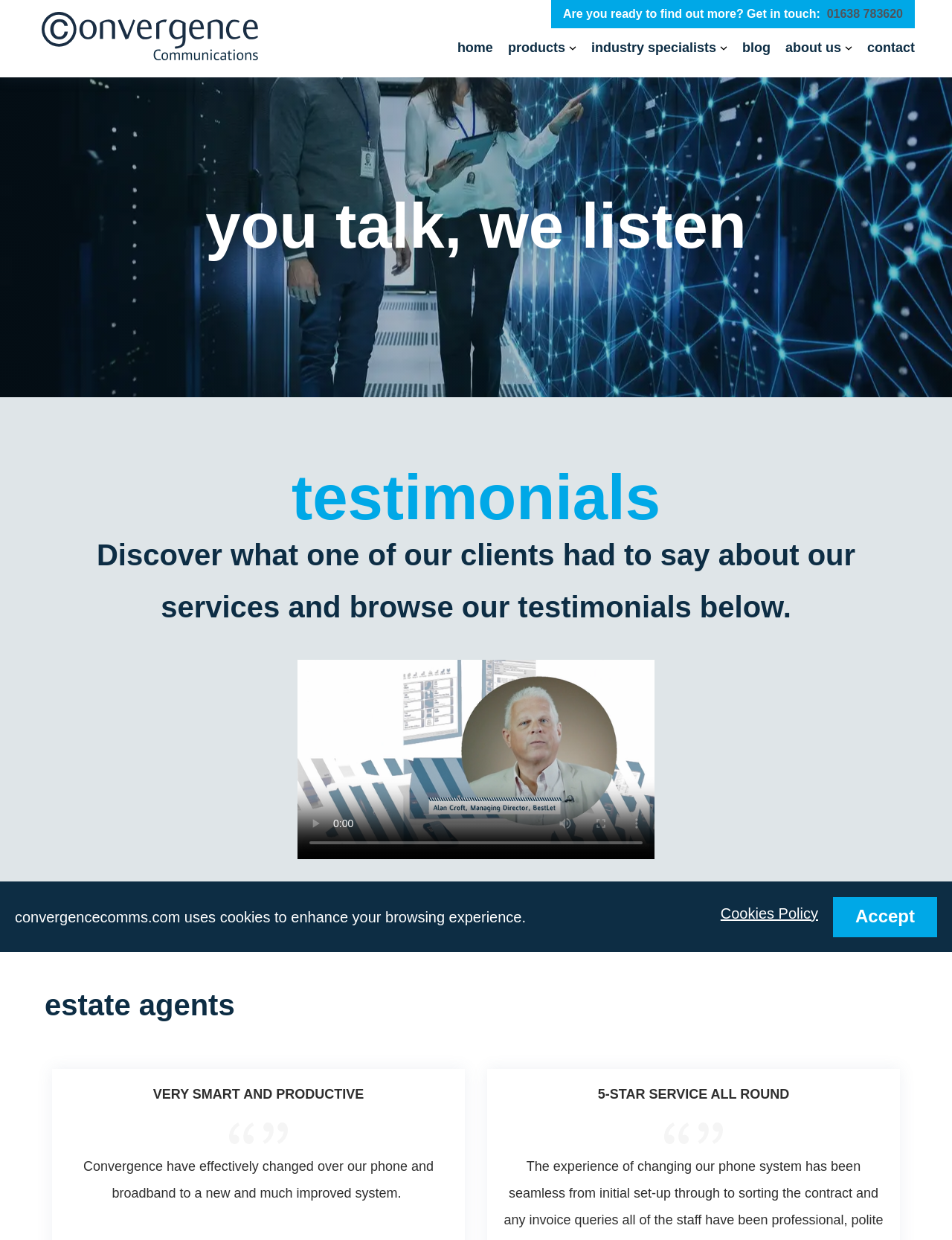What is the sentiment expressed in the testimonials?
Using the picture, provide a one-word or short phrase answer.

Positive